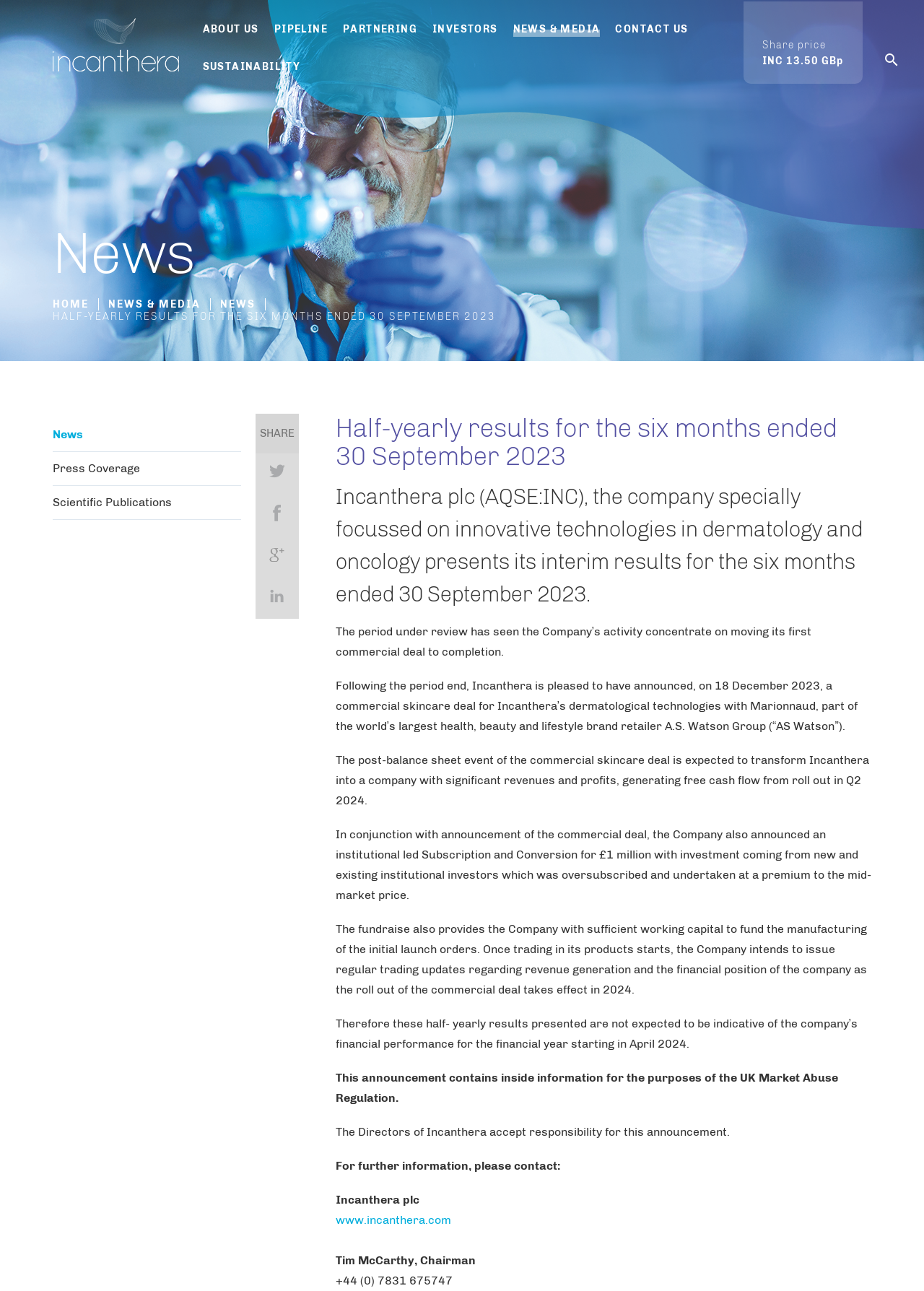Carefully examine the image and provide an in-depth answer to the question: What is the website of Incanthera plc?

I found the answer by looking at the link element that contains the website URL of the company. The URL is www.incanthera.com.